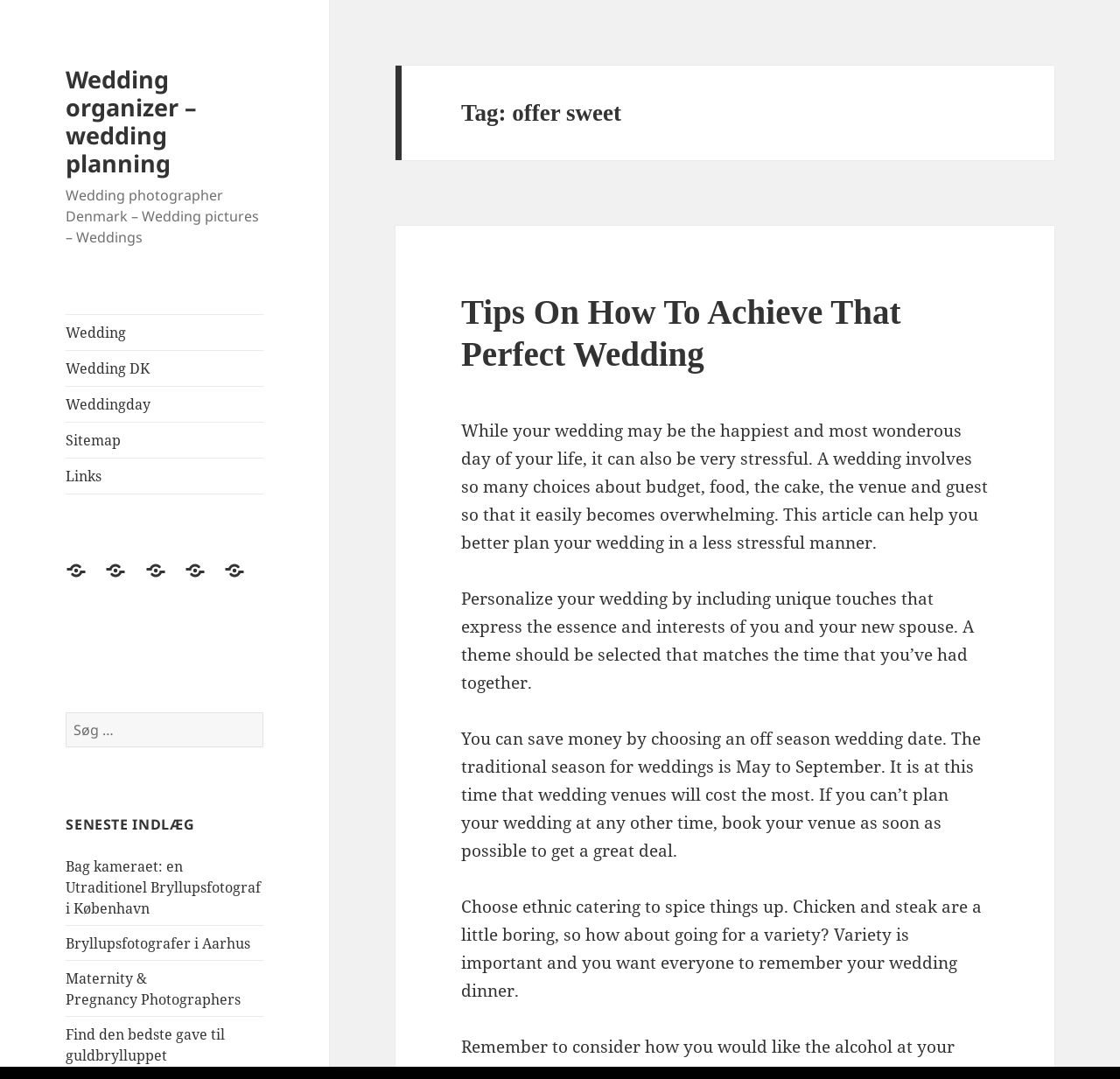Extract the main title from the webpage and generate its text.

Tag: offer sweet